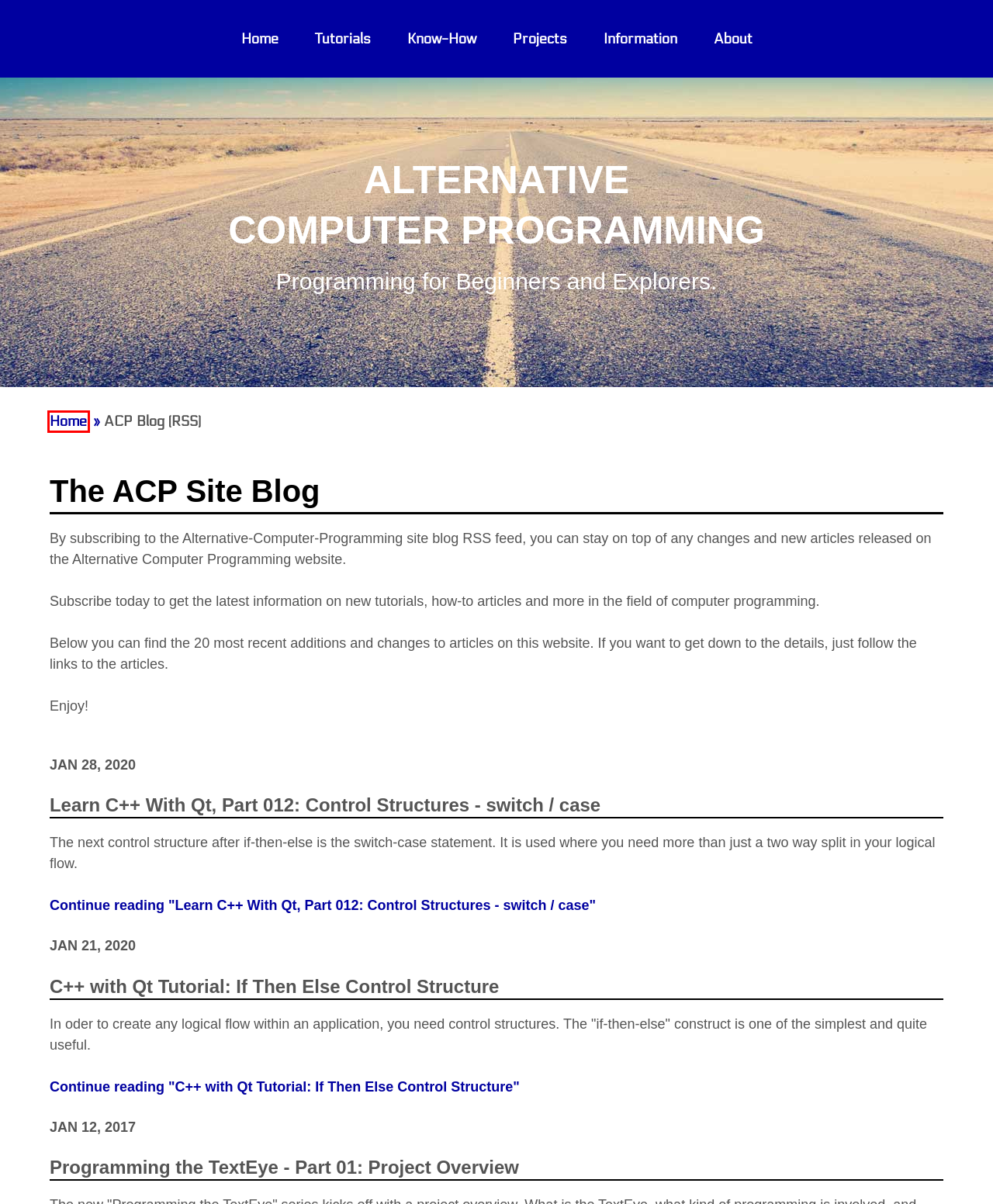Review the webpage screenshot and focus on the UI element within the red bounding box. Select the best-matching webpage description for the new webpage that follows after clicking the highlighted element. Here are the candidates:
A. Learn C++ With Qt, Part 012: Control Structures - switch / case
B. Embedding Google+ posts in your own web pages
C. Development tools for programming
D. Alternative Computer Programming
E. Programming languages
F. ACP Frequently Asked Questions
G. ACP Projects
H. Learn C++ with Qt, part 009: Comments

D